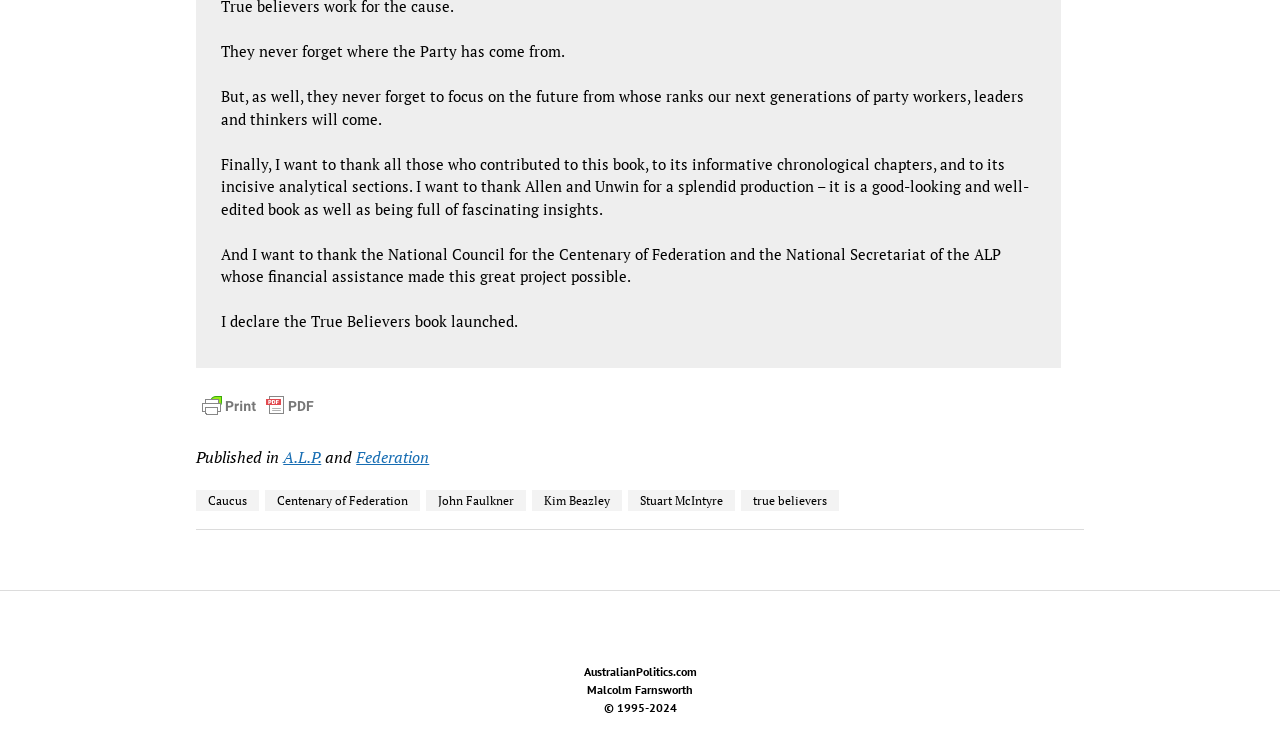Indicate the bounding box coordinates of the element that needs to be clicked to satisfy the following instruction: "Go to 'Centenary of Federation'". The coordinates should be four float numbers between 0 and 1, i.e., [left, top, right, bottom].

[0.278, 0.606, 0.335, 0.636]